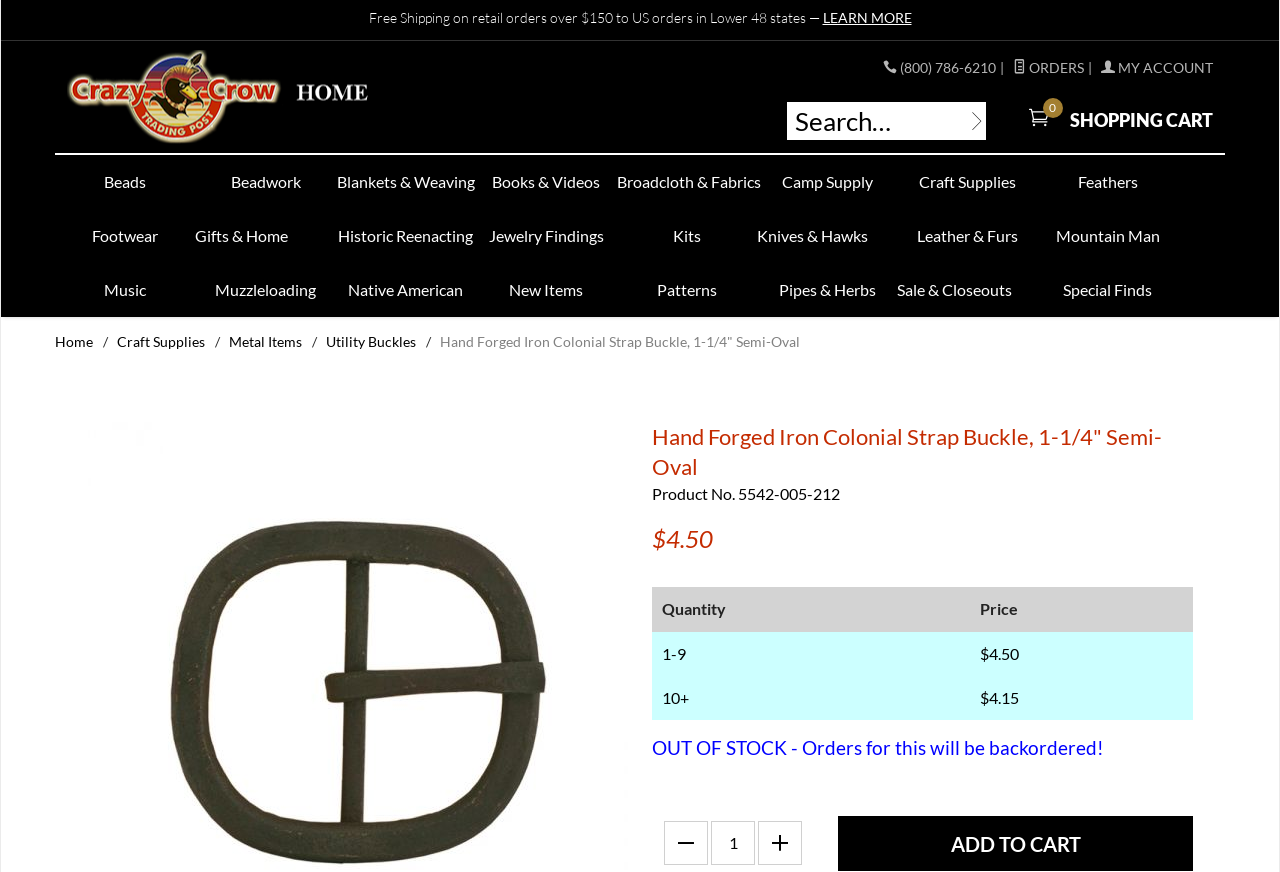Provide your answer in a single word or phrase: 
How many categories are listed in the top navigation menu?

14